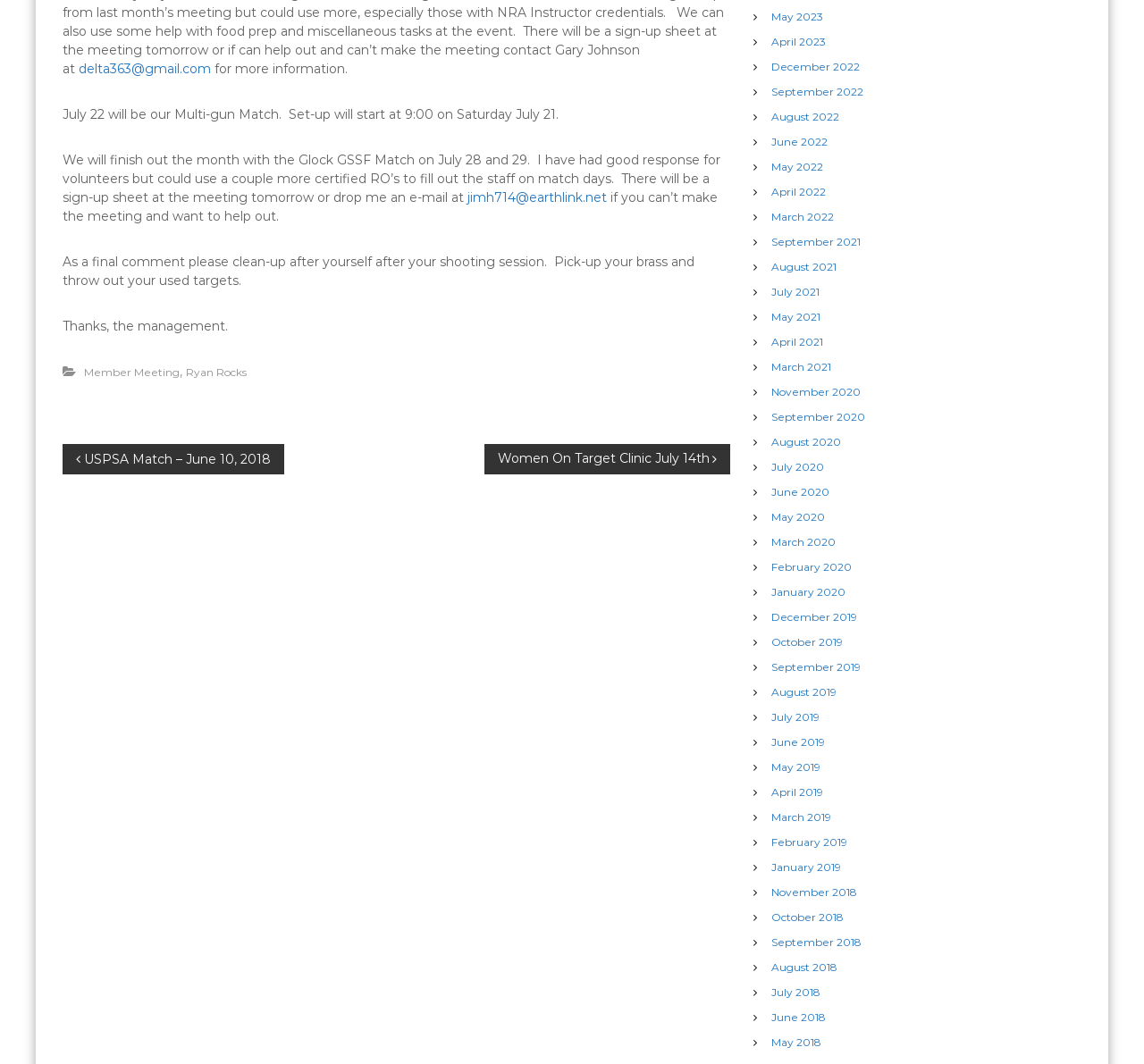What is the request to members after their shooting session? Refer to the image and provide a one-word or short phrase answer.

Clean-up after yourself